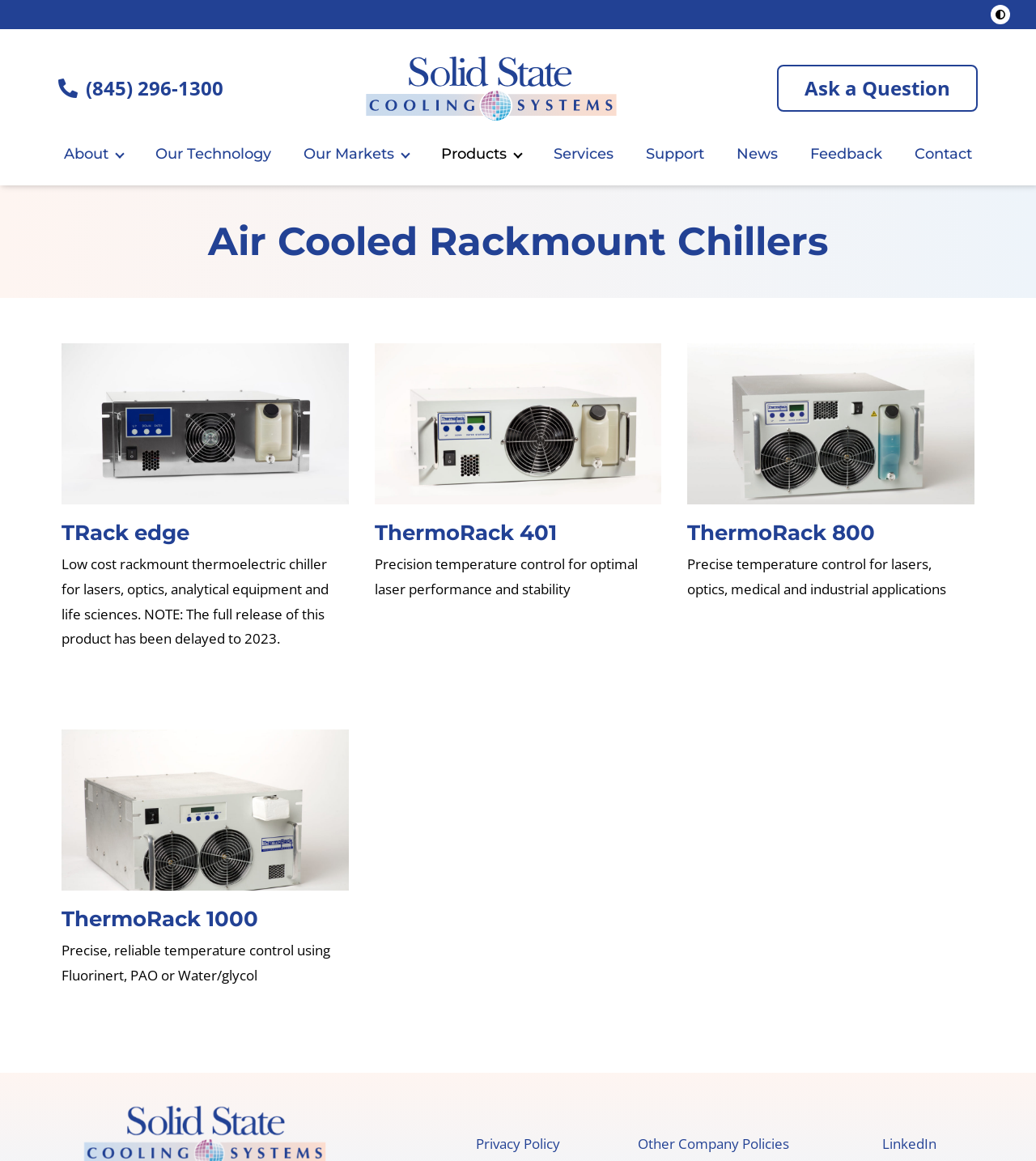Write a detailed summary of the webpage, including text, images, and layout.

The webpage is about Air Cooled Rackmount Chillers from Solid State Cooling Systems. At the top left, there is a "Skip to content" link, followed by a "Toggle High Contrast Mode" link with an accompanying image on the top right. Below these links, there is a phone number "845-296-1300" displayed prominently. 

The main navigation menu is located below the phone number, with links to various sections such as "About", "Our Technology", "Our Markets", "Products", "Services", "Support", "News", "Feedback", and "Contact". 

The main content area is divided into sections, each describing a specific product. There are three products listed: "TRack edge", "ThermoRack 401", and "ThermoRack 800", each with a brief description and a link to learn more. Below these products, there is another product, "ThermoRack 1000", with its description and link.

At the bottom of the page, there are links to "Privacy Policy", "Other Company Policies", and the company's LinkedIn page.